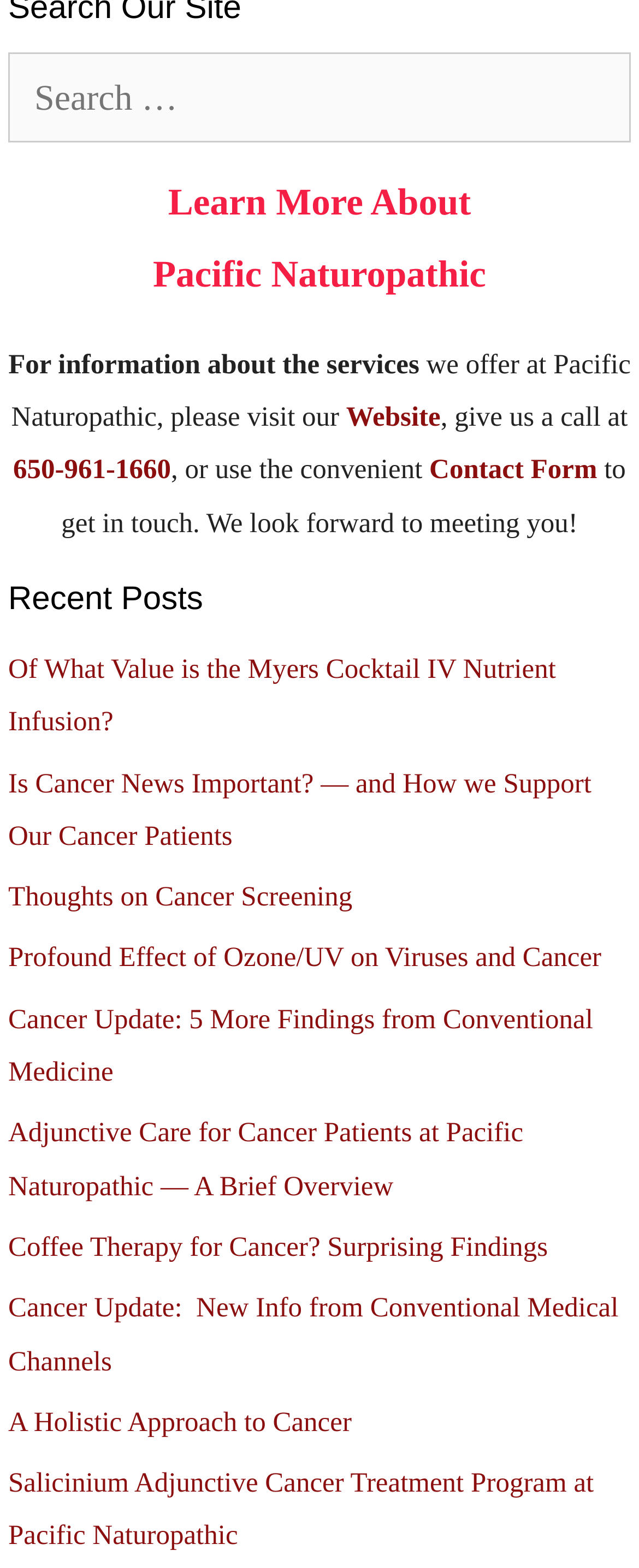Identify the bounding box coordinates of the clickable region to carry out the given instruction: "Visit the website".

[0.542, 0.256, 0.689, 0.276]